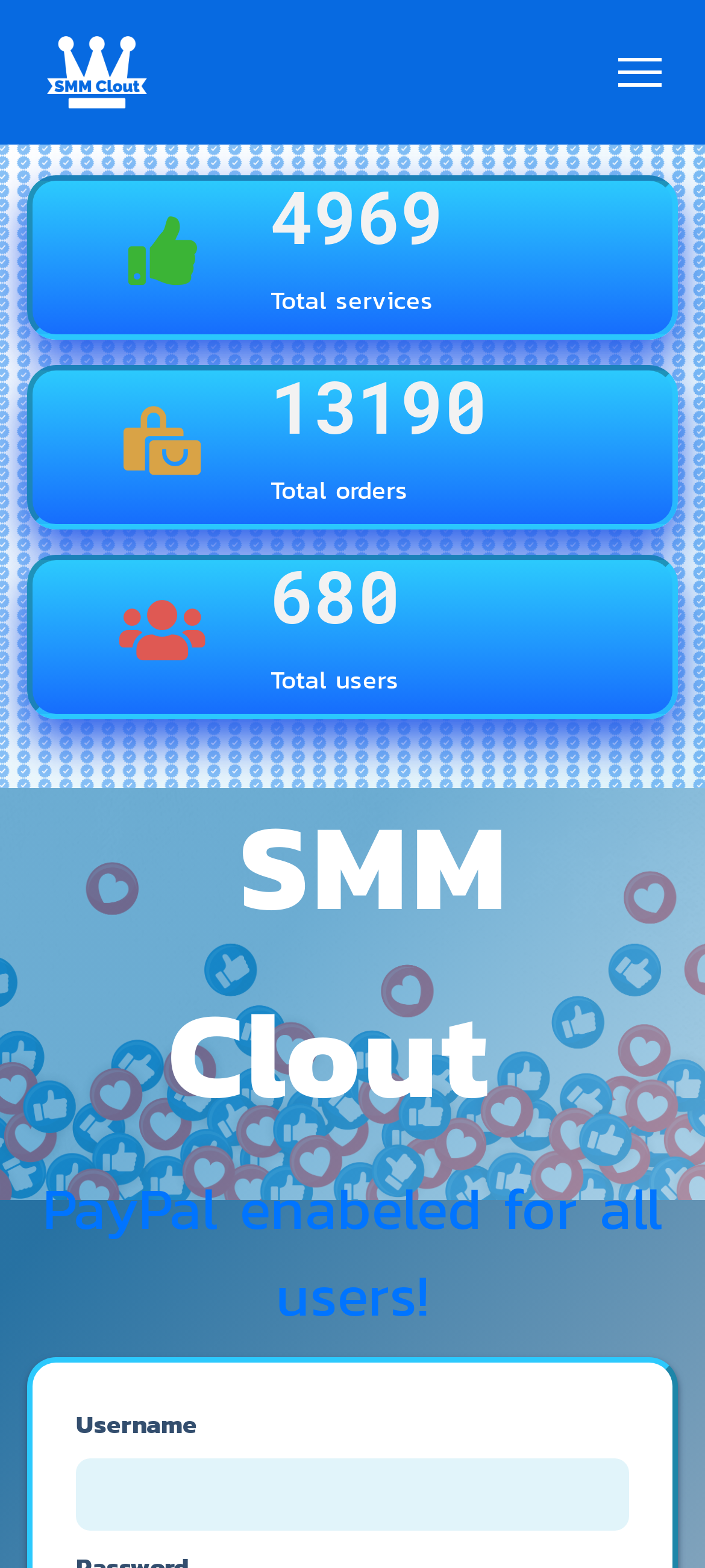Determine the bounding box coordinates (top-left x, top-left y, bottom-right x, bottom-right y) of the UI element described in the following text: name="s" placeholder="Search ..."

None